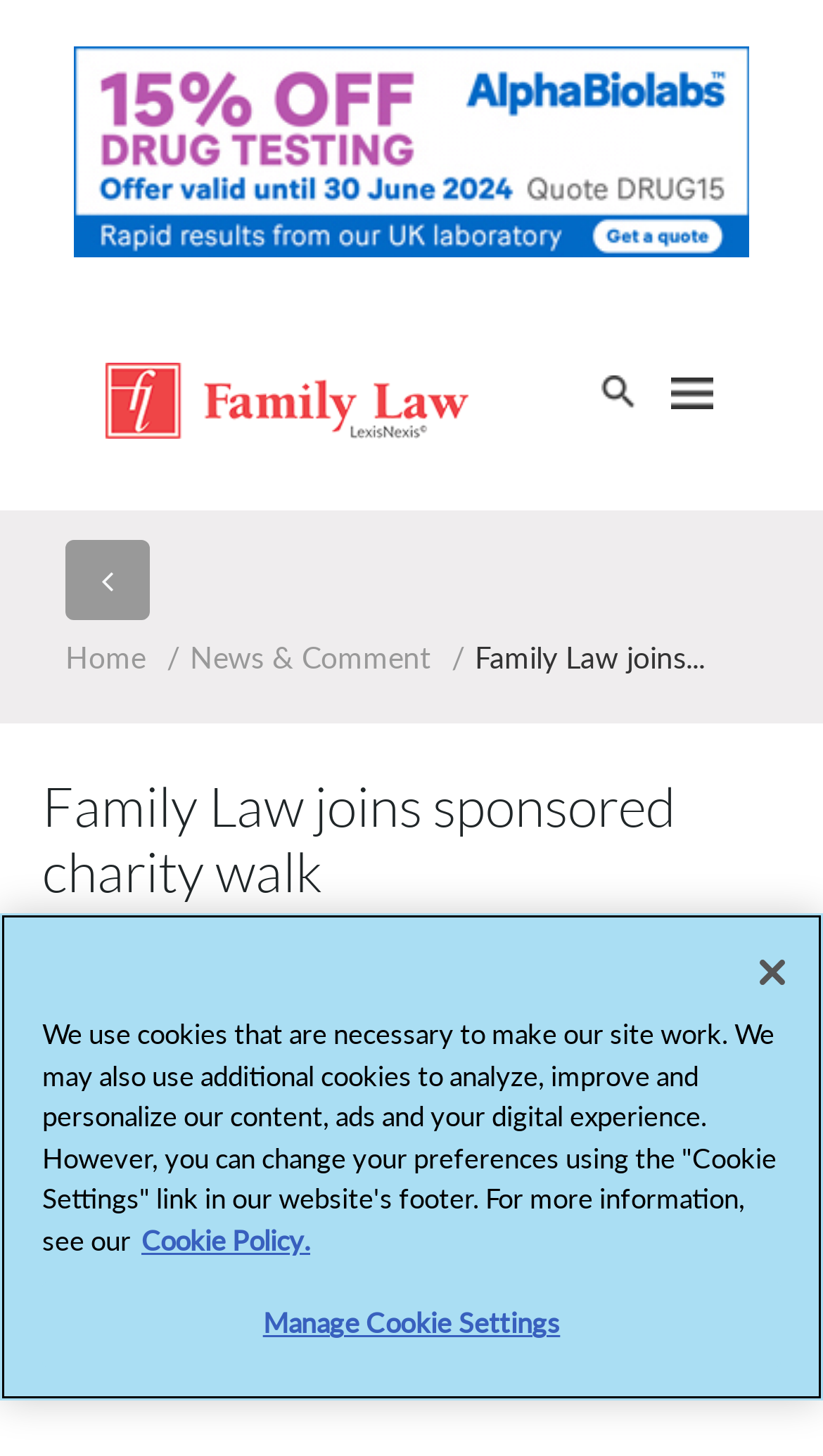Identify the bounding box coordinates of the clickable region to carry out the given instruction: "Click the LinkedIn link".

[0.051, 0.747, 0.138, 0.79]